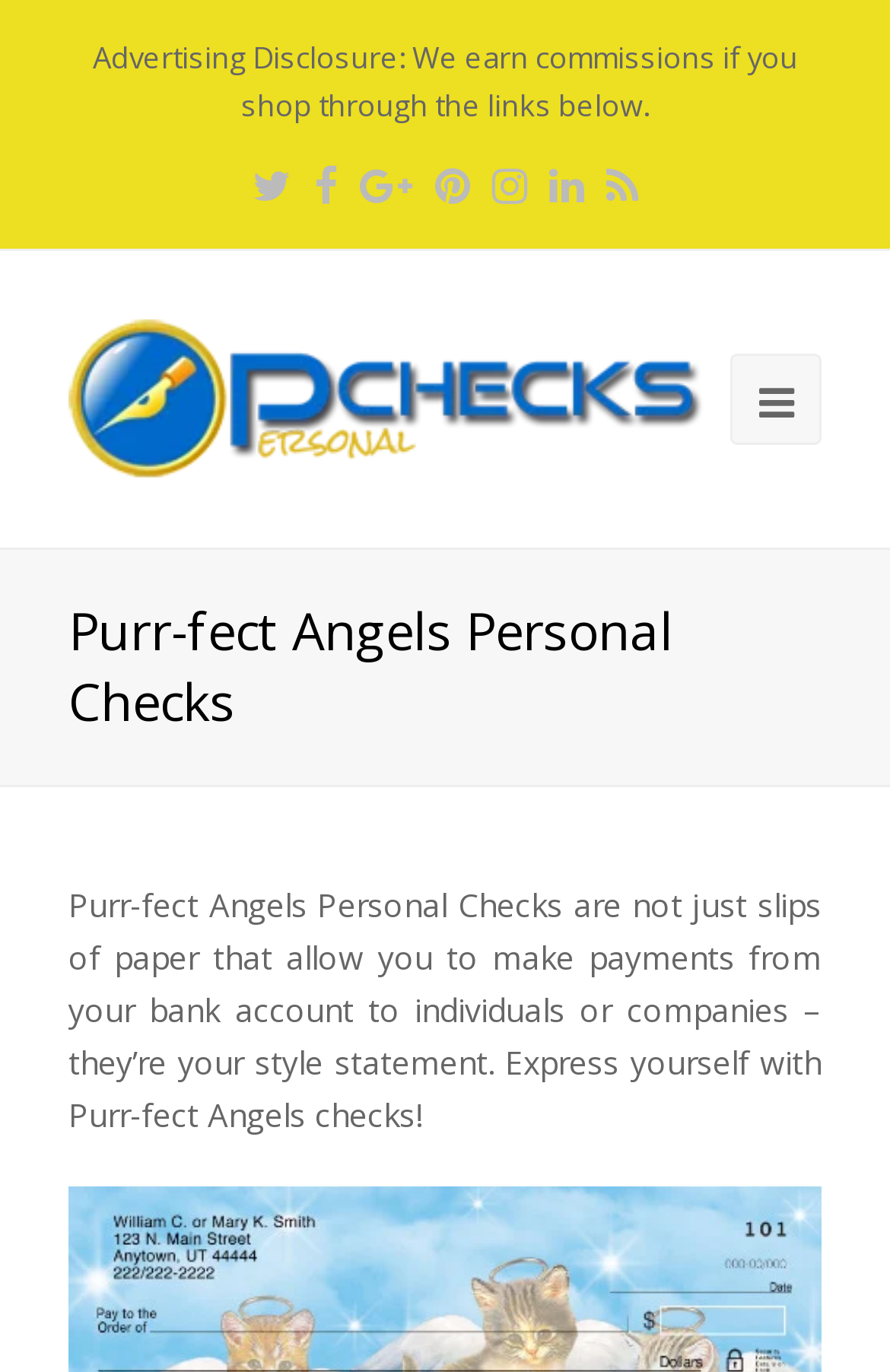What is the purpose of Purr-fect Angels Personal Checks?
Give a single word or phrase answer based on the content of the image.

Style statement